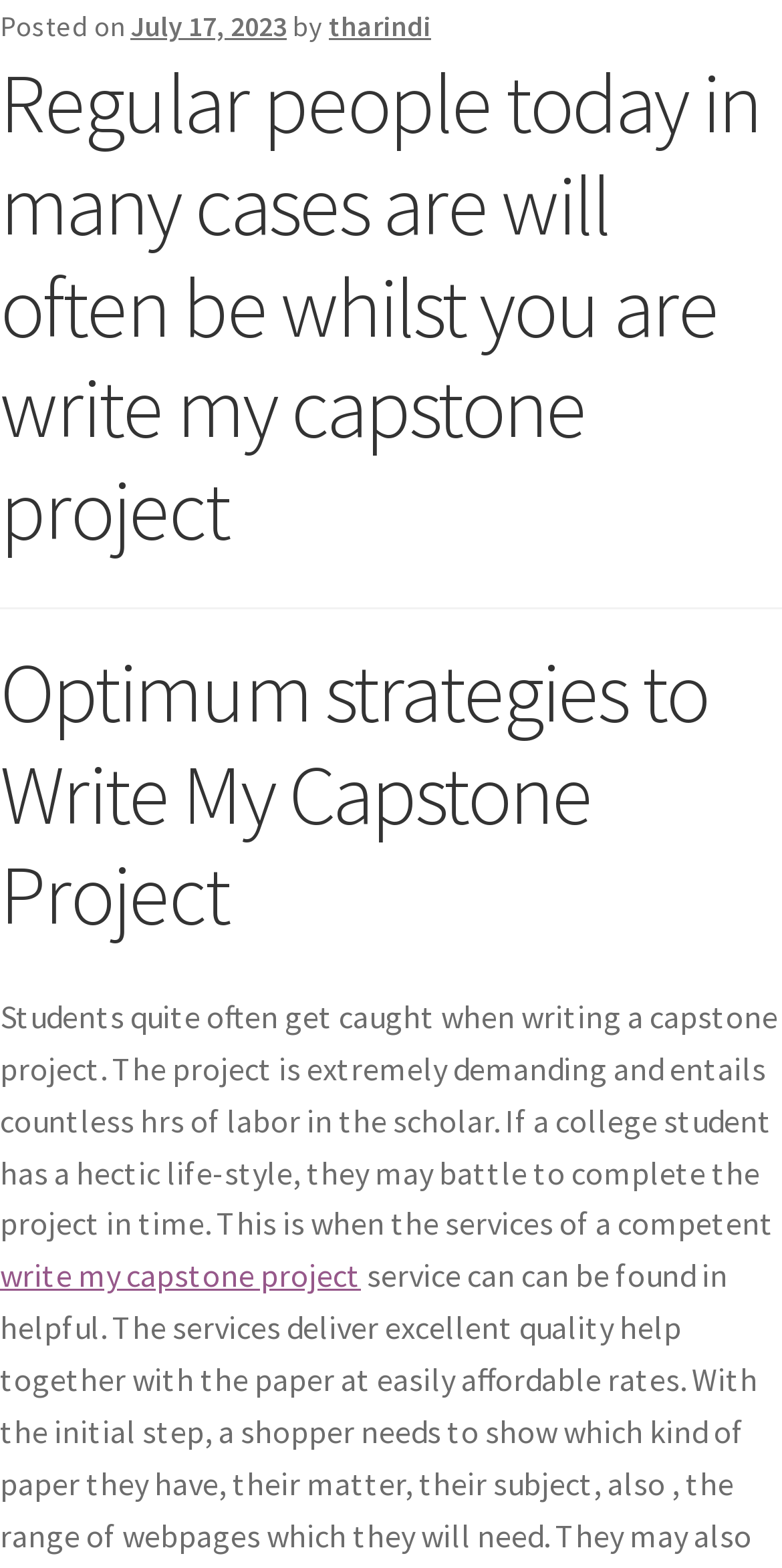What is the challenge faced by students?
Please provide a single word or phrase as your answer based on the image.

Completing the project in time